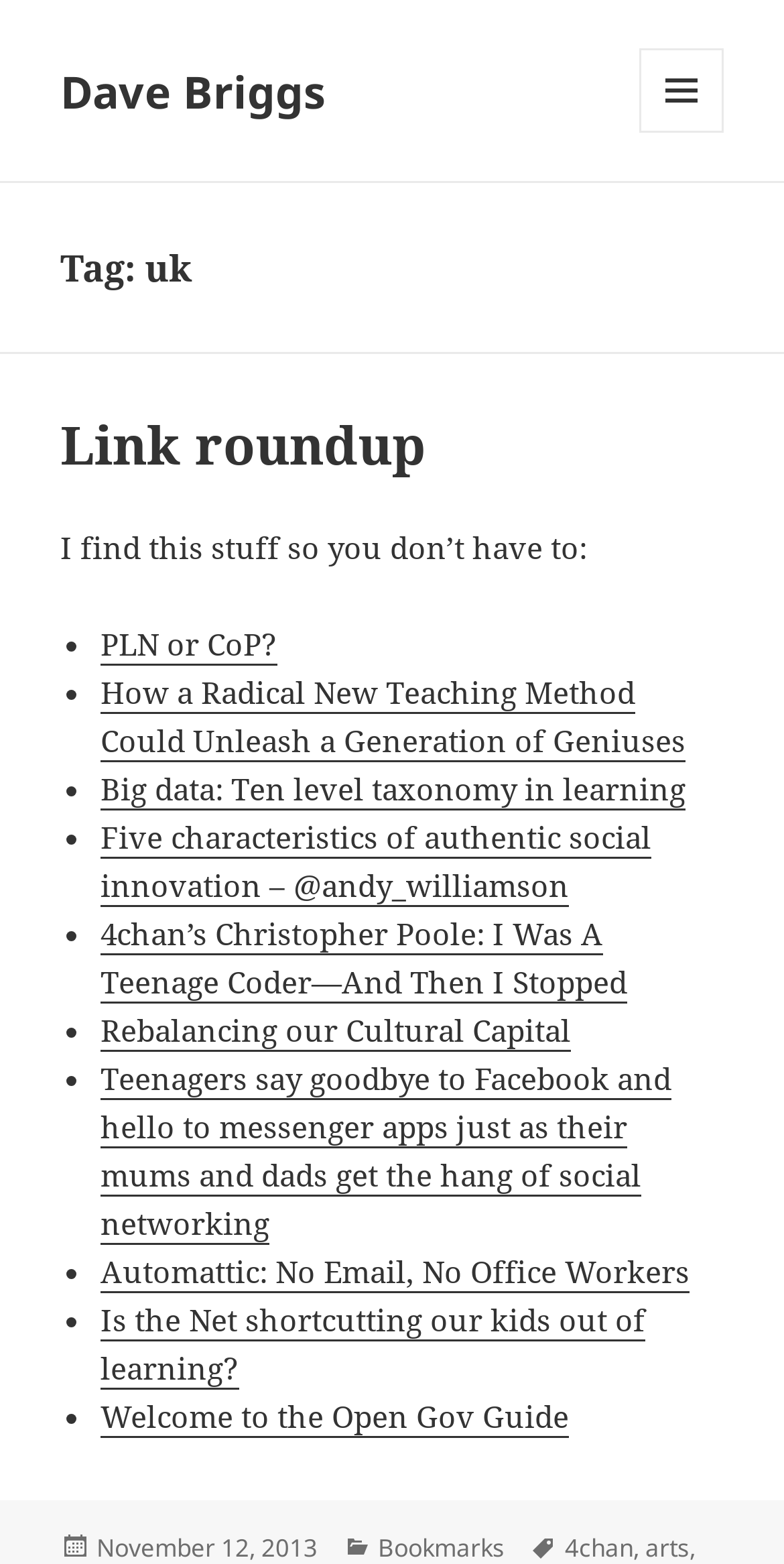Respond with a single word or phrase to the following question: What is the category section title?

Categories